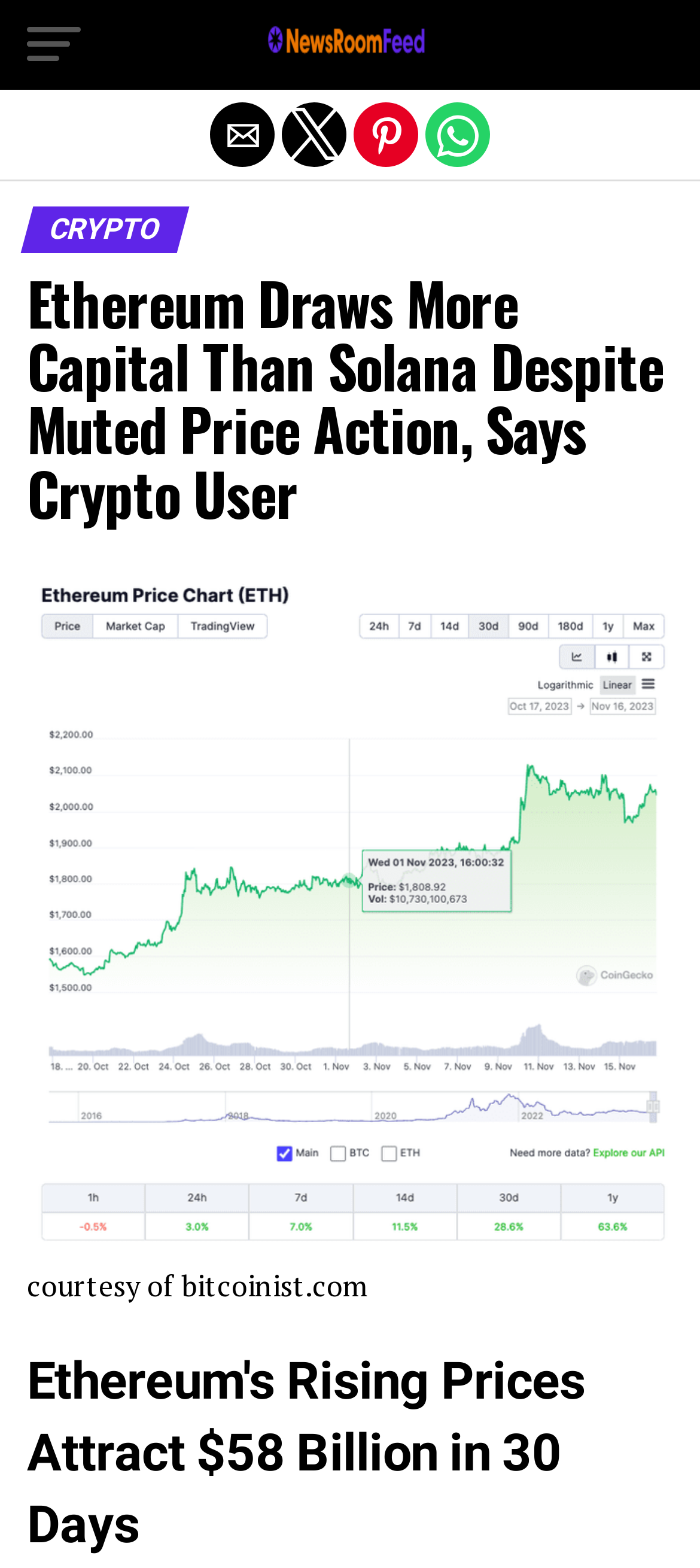Identify the bounding box of the UI component described as: "Exit mobile version".

[0.0, 0.0, 1.0, 0.053]